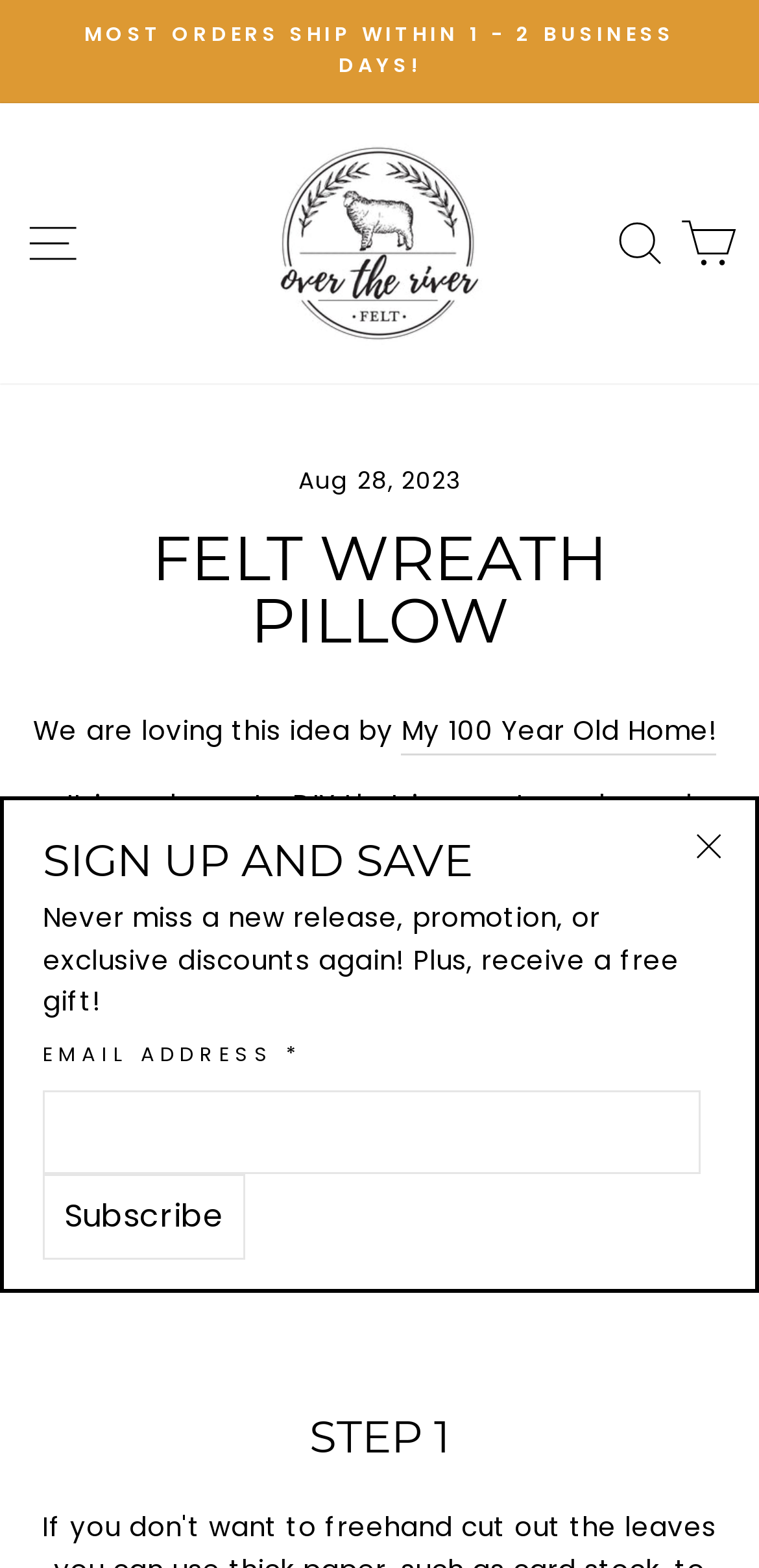Find and indicate the bounding box coordinates of the region you should select to follow the given instruction: "Subscribe to the newsletter".

[0.056, 0.749, 0.322, 0.803]